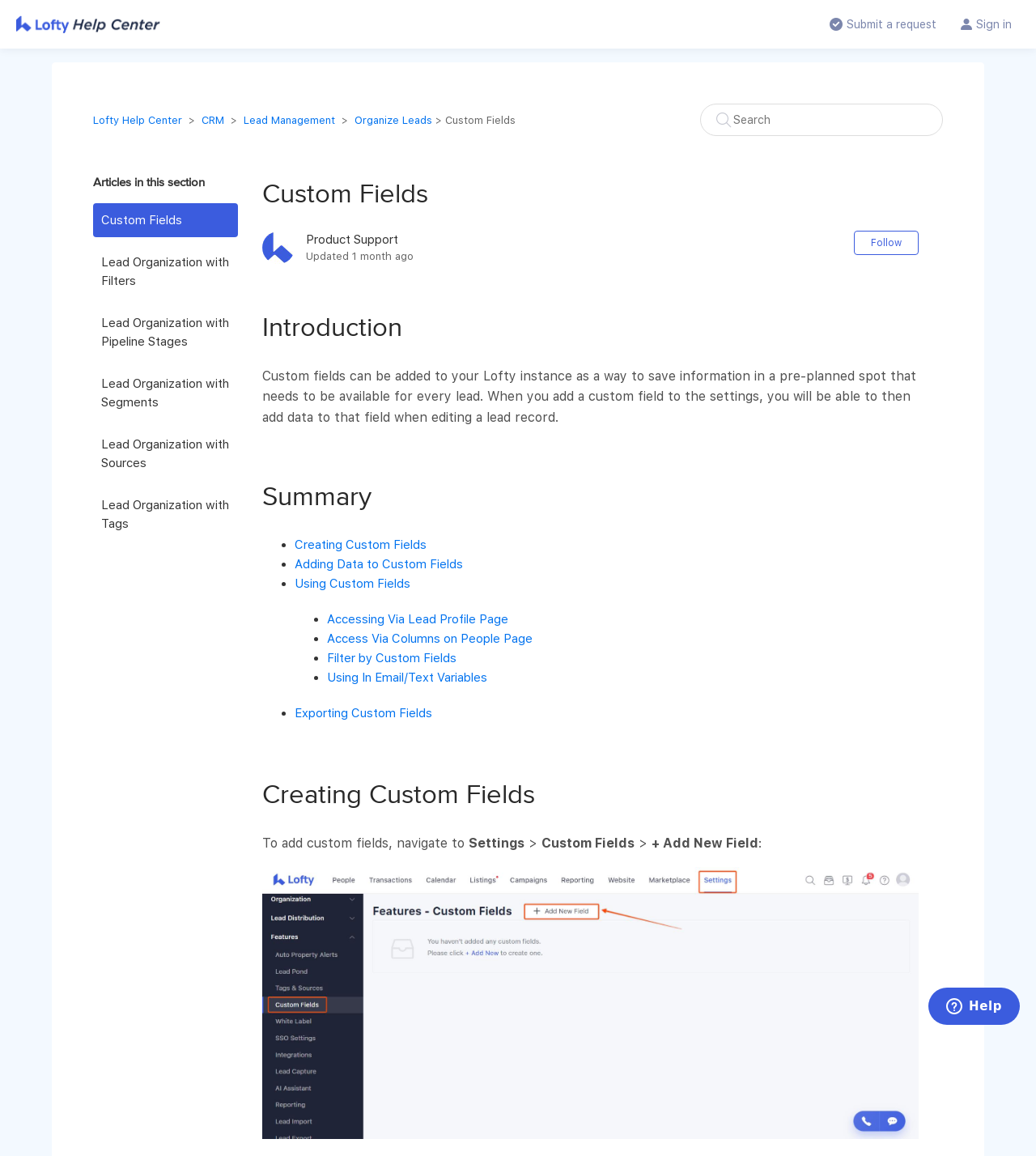What is the purpose of custom fields in Lofty?
Look at the screenshot and respond with a single word or phrase.

Save information